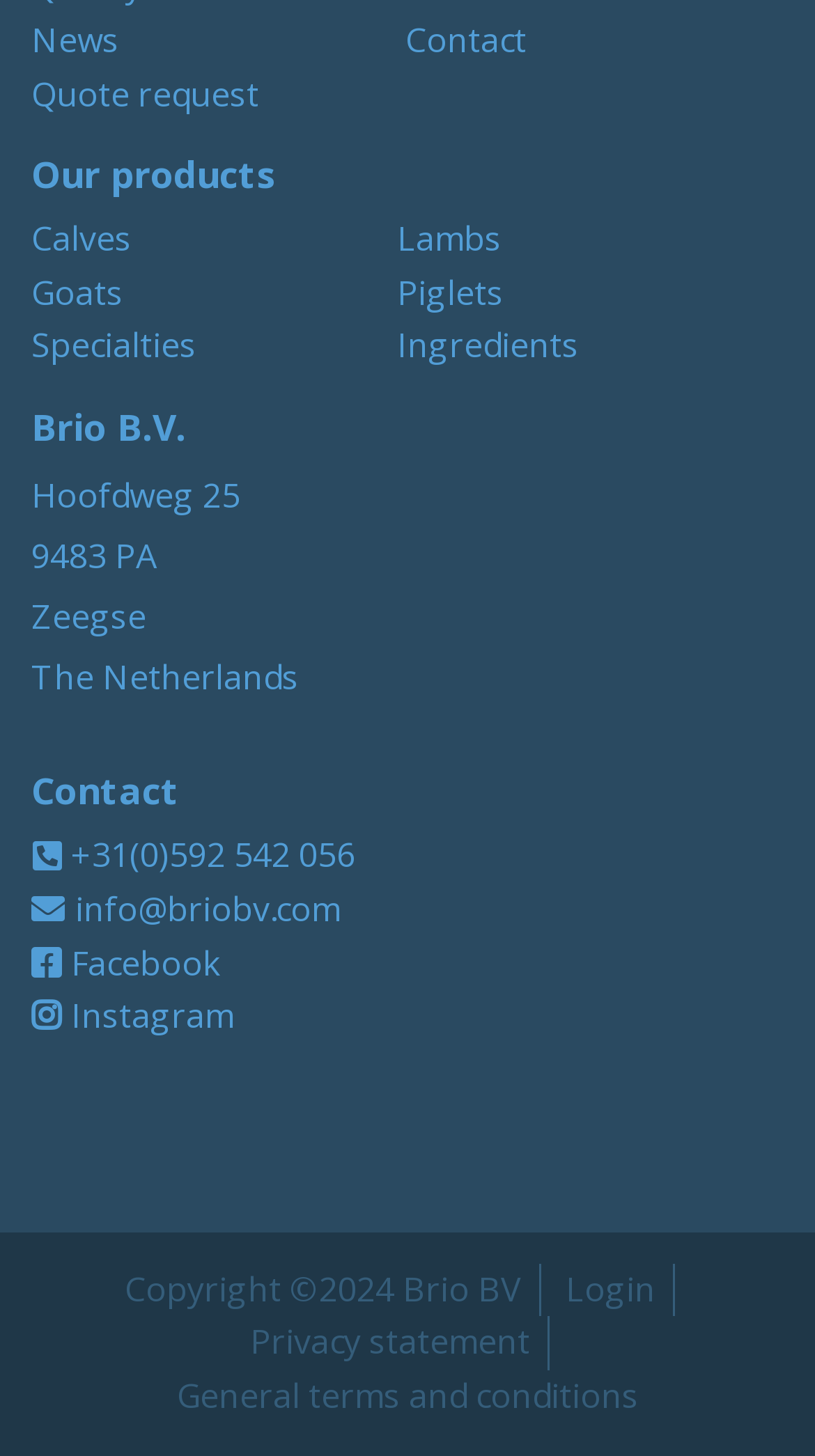Examine the image and give a thorough answer to the following question:
What is the copyright year of the webpage?

The copyright year of the webpage can be found in the static text element located at the bottom of the webpage, which indicates the year of copyright.